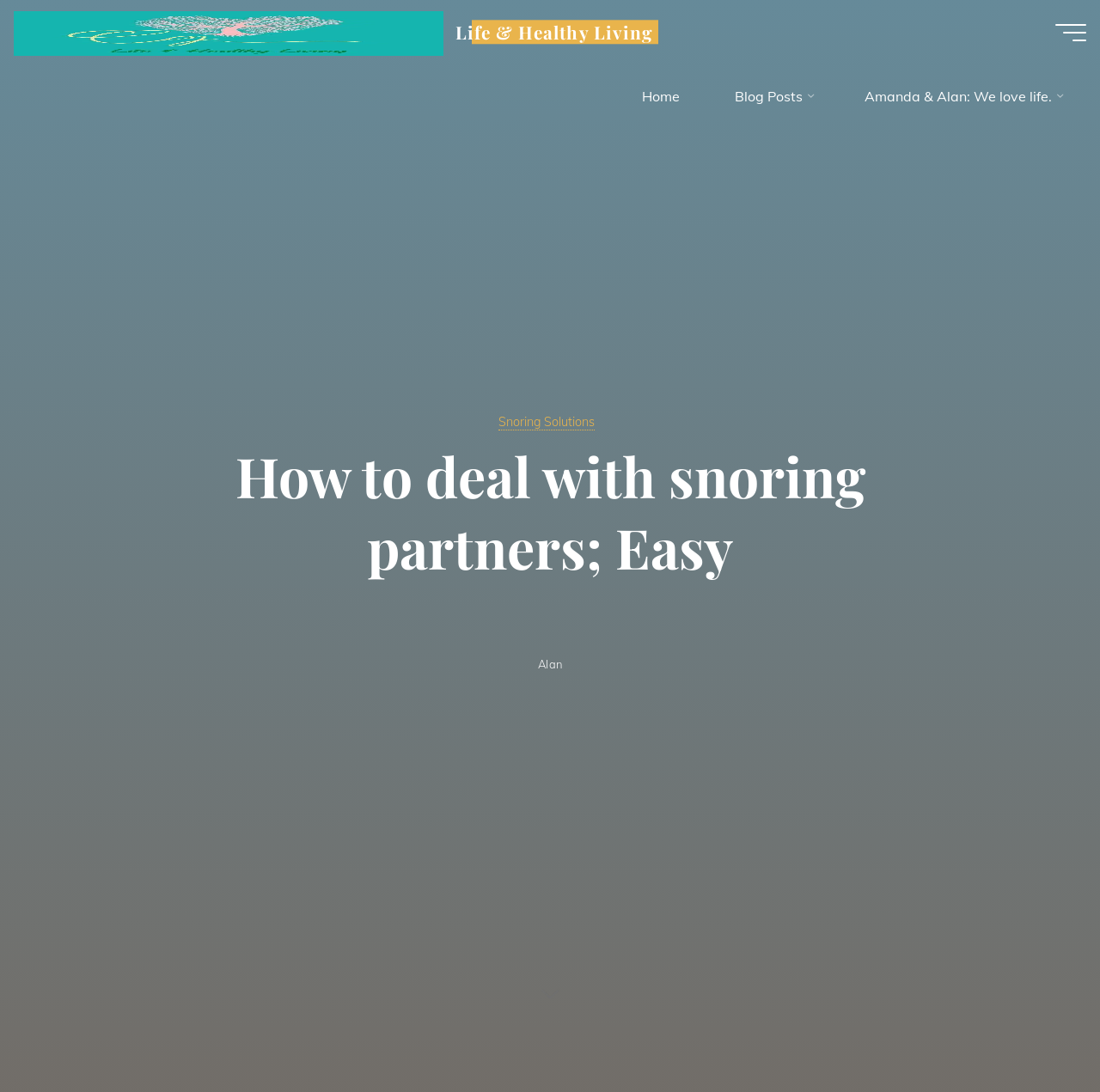Deliver a detailed narrative of the webpage's visual and textual elements.

The webpage is about dealing with snoring partners and reclaiming peaceful nights. At the top left, there is a link to "Life & Healthy Living" accompanied by an image with the same description. To the right of this link, there is another link with the same description. 

On the top right, there is a button labeled "Main menu". Below this button, there is a navigation menu labeled "Top Menu" that spans across the top of the page. This menu contains three links: "Home", "Blog Posts", and "Amanda & Alan: We love life." 

In the middle of the page, there is a title "How to deal with snoring partners; Easy" in a large font. Below this title, there is a link to "Snoring Solutions". To the right of this link, there is a link to "Alan" with an emphasis on the name. 

At the bottom of the page, there is a link with a right arrow symbol, accompanied by a "Read more" button. On the bottom right, there is a "Back to Top" button.